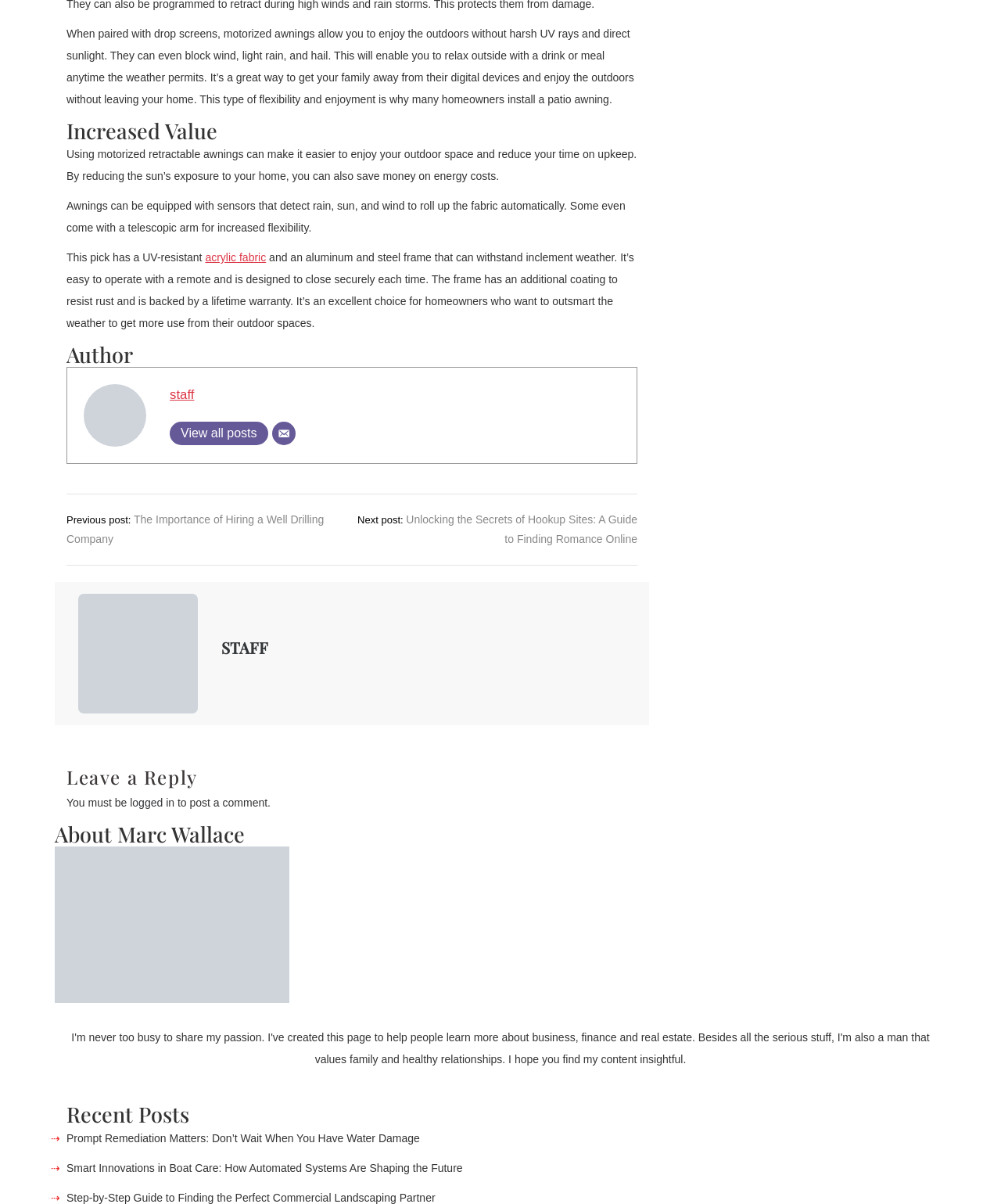What is the benefit of having a patio awning?
By examining the image, provide a one-word or phrase answer.

Enjoy outdoors without harsh UV rays